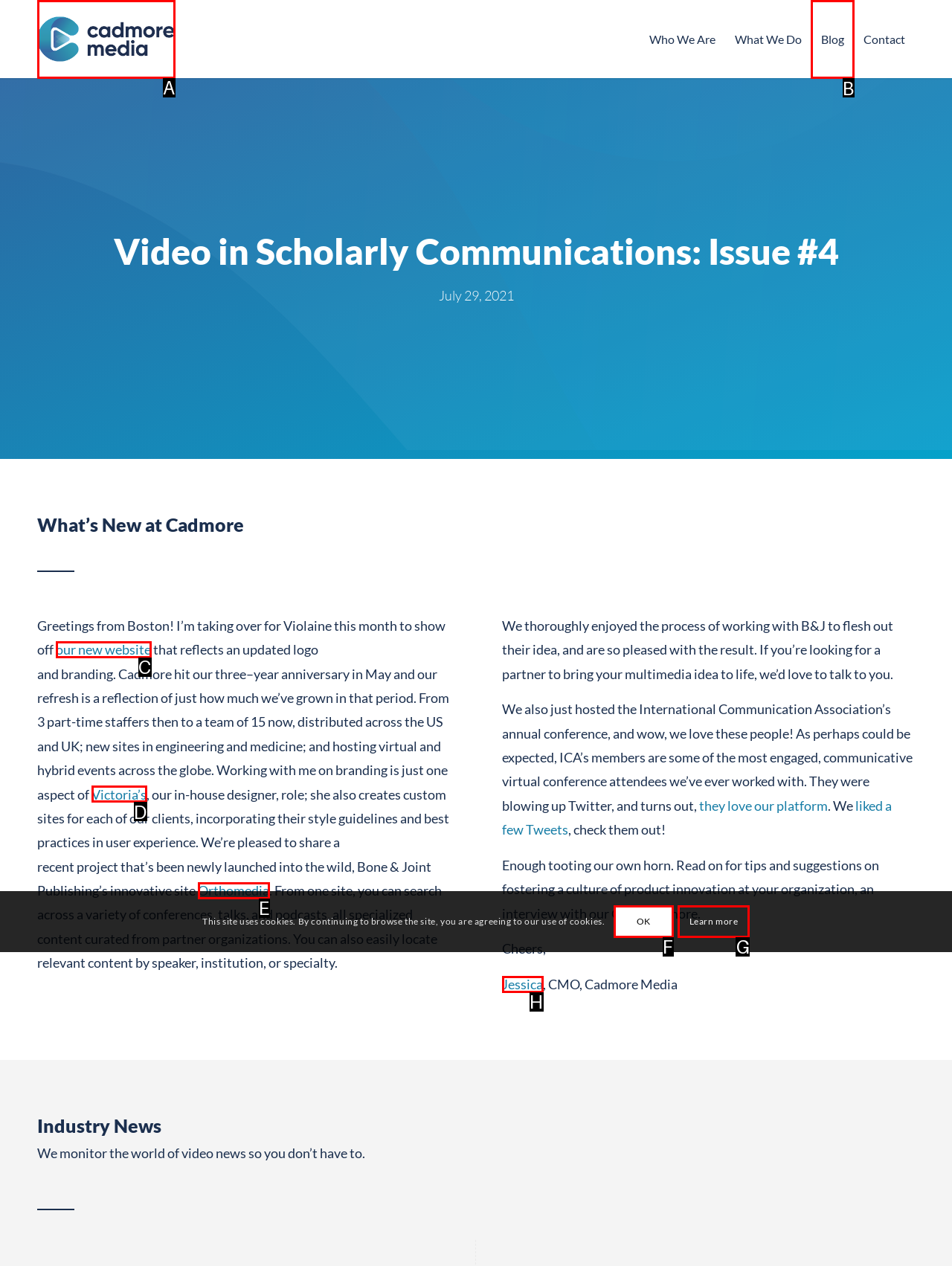Determine the right option to click to perform this task: Read the blog
Answer with the correct letter from the given choices directly.

B